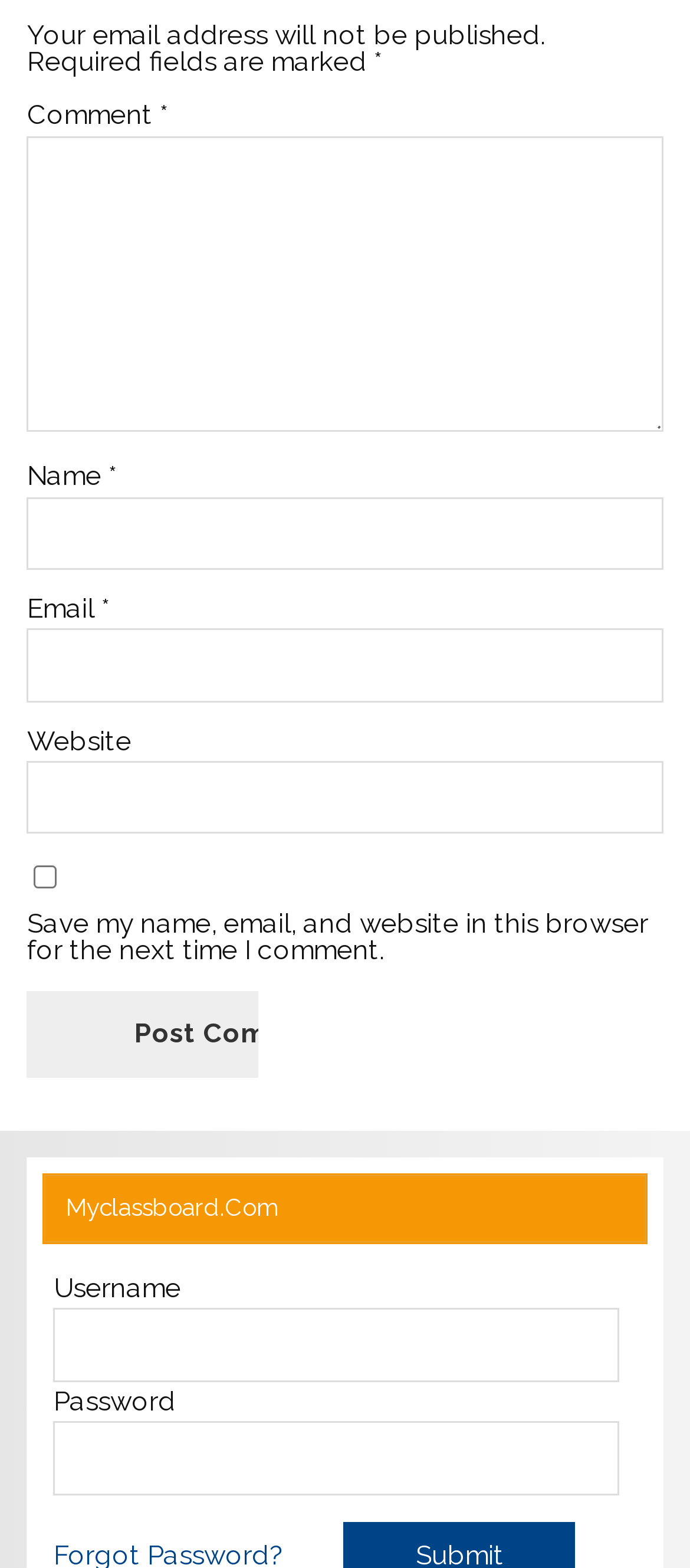Using the information from the screenshot, answer the following question thoroughly:
How many text fields are there in the comment section?

I counted the number of text fields in the comment section, which includes the fields for Comment, Name, Email, and Website.